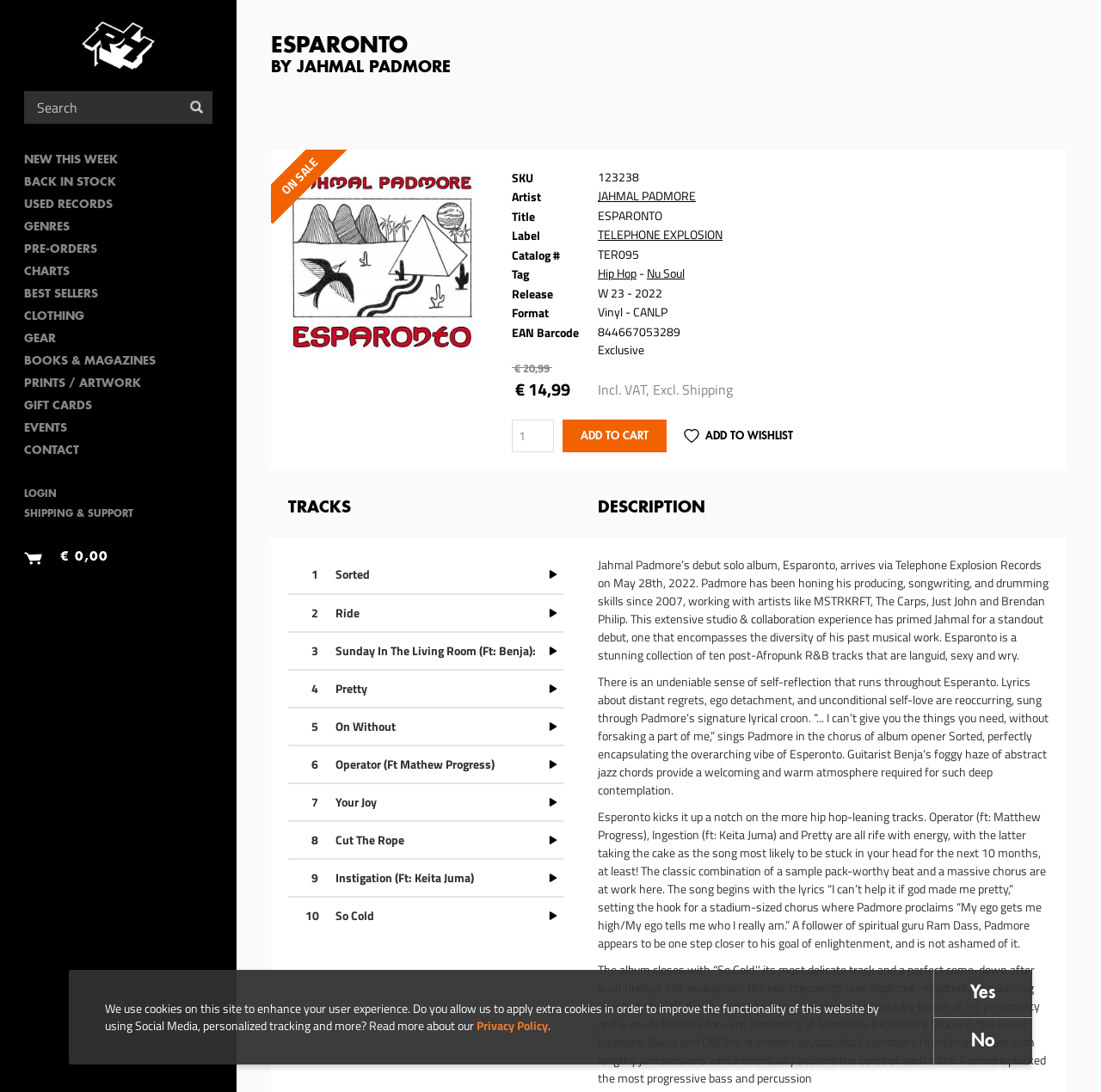Specify the bounding box coordinates of the area to click in order to follow the given instruction: "View the tracks of the album."

[0.262, 0.457, 0.319, 0.474]